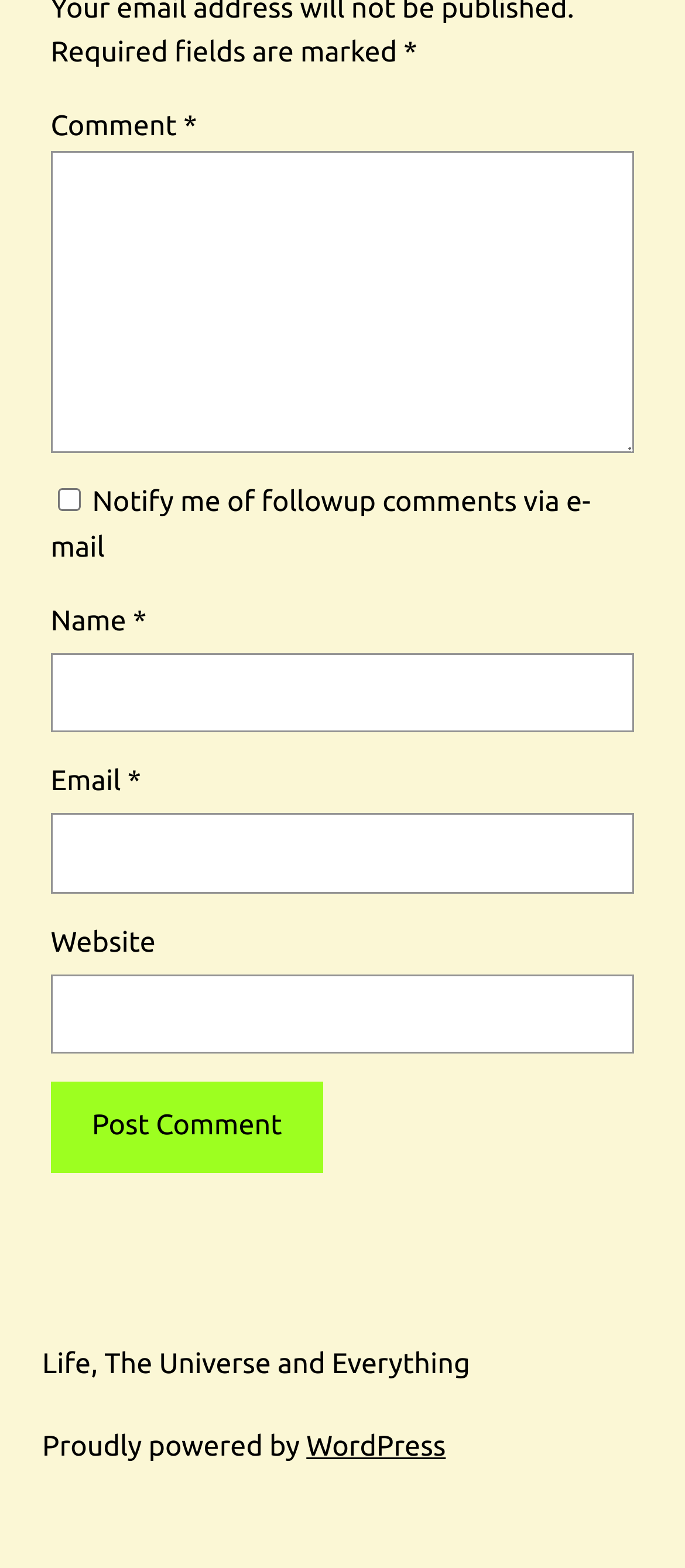Predict the bounding box of the UI element that fits this description: "WordPress".

[0.447, 0.913, 0.651, 0.933]